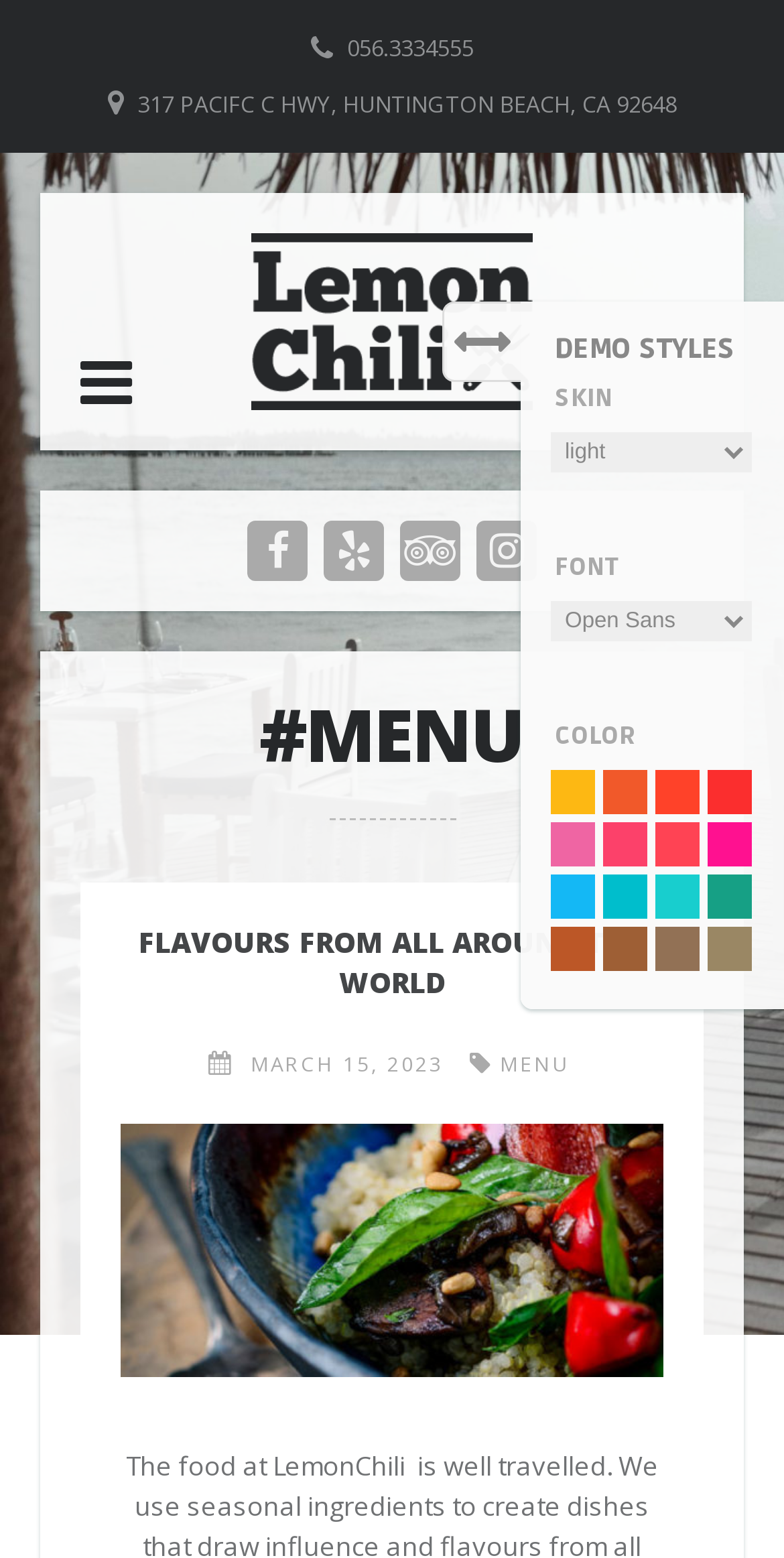Given the content of the image, can you provide a detailed answer to the question?
How many comboboxes are there on the webpage?

There are two comboboxes on the webpage, which are represented by the elements with the descriptions 'hasPopup: menu expanded: False' and are located near the headings 'SKIN' and 'FONT'.